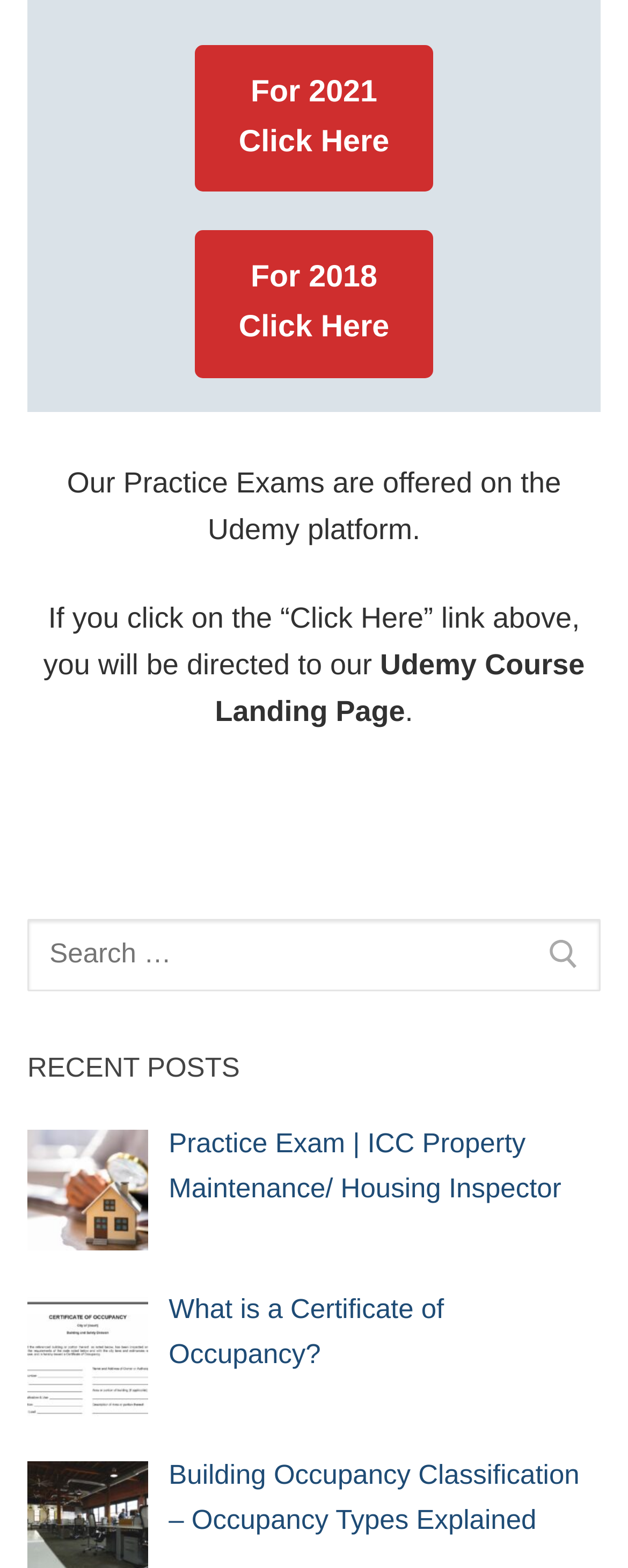Provide your answer in one word or a succinct phrase for the question: 
What is the text next to the search box?

Search for: